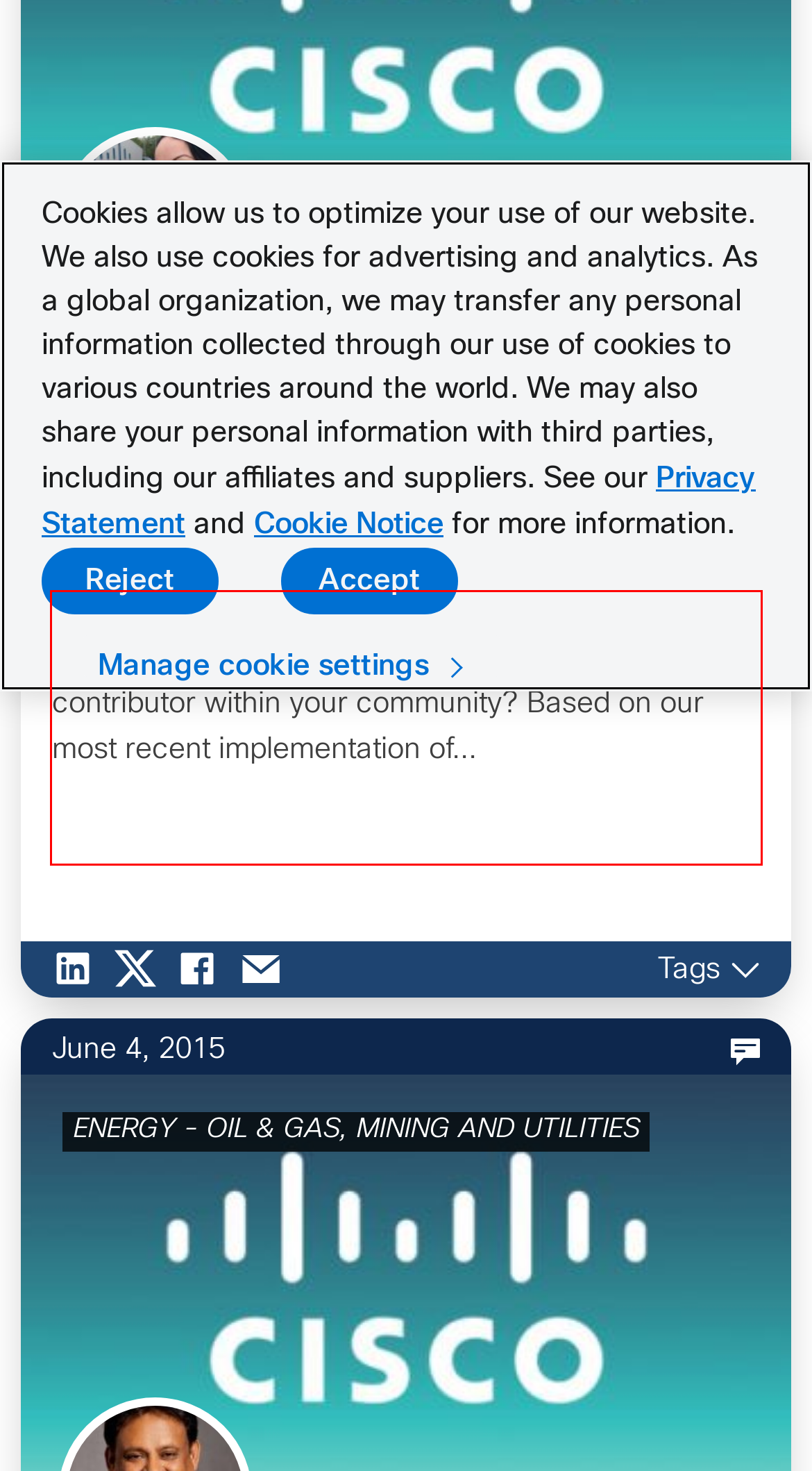Please identify and extract the text content from the UI element encased in a red bounding box on the provided webpage screenshot.

Gamification – Does it really motivate your audience to engage, achieve goals and become a more active contributor within your community? Based on our most recent implementation of...